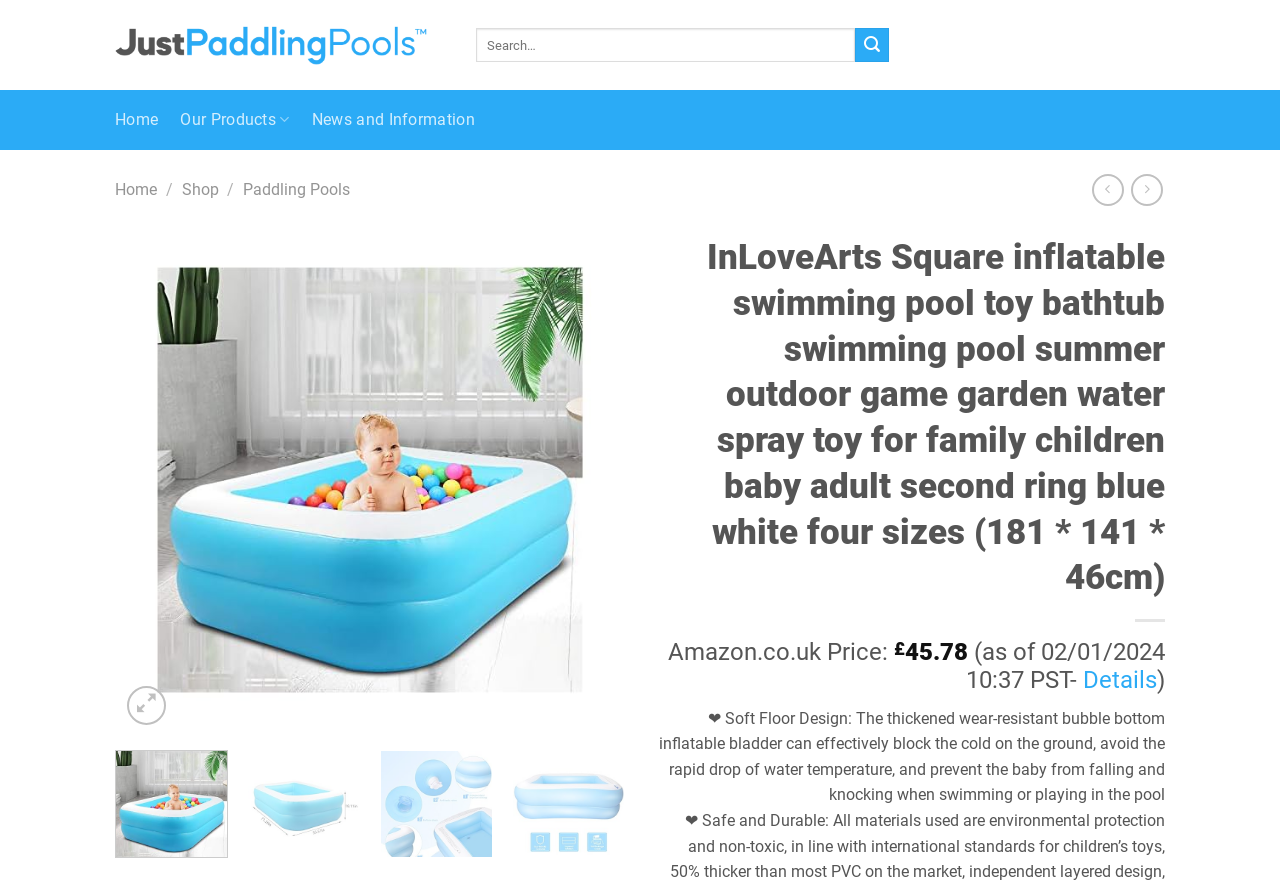What is the size of the inflatable pool?
Answer the question with just one word or phrase using the image.

181 * 141 * 46cm